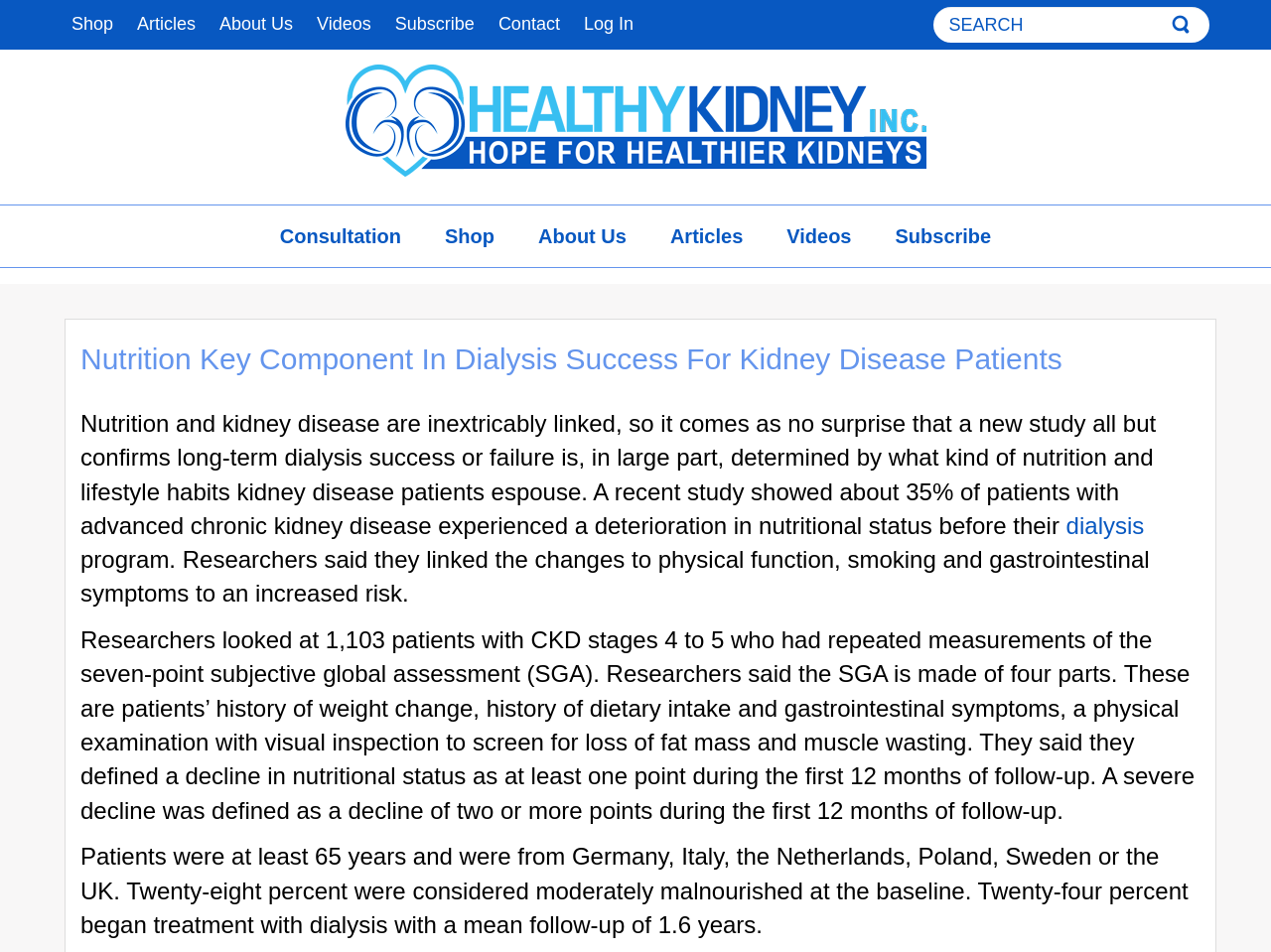What is the mean follow-up period of the patients who began treatment with dialysis?
Use the information from the screenshot to give a comprehensive response to the question.

The text mentions, 'Twenty-four percent began treatment with dialysis with a mean follow-up of 1.6 years.'